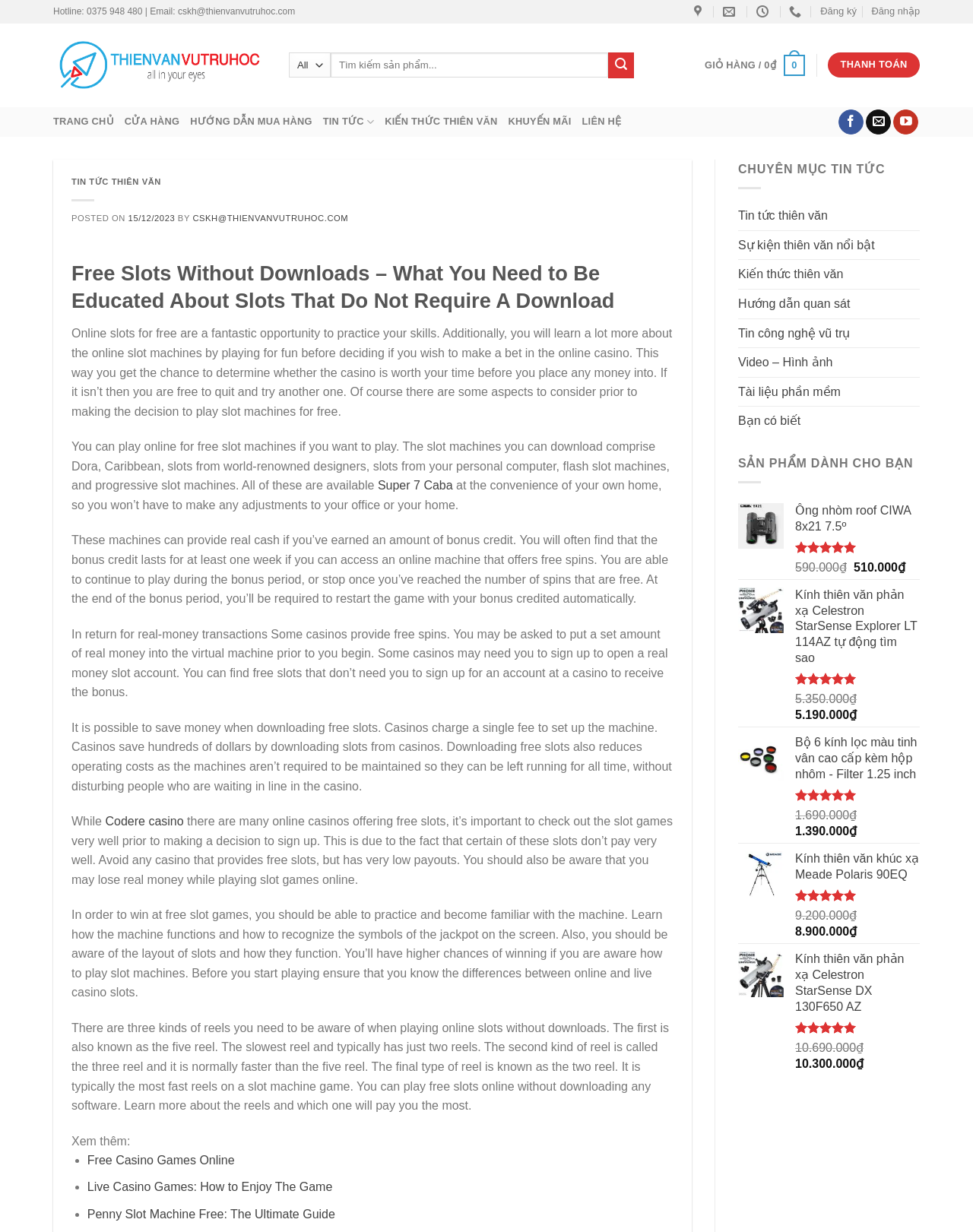Answer the question with a single word or phrase: 
What type of products are being sold?

Telescopes and astronomy equipment